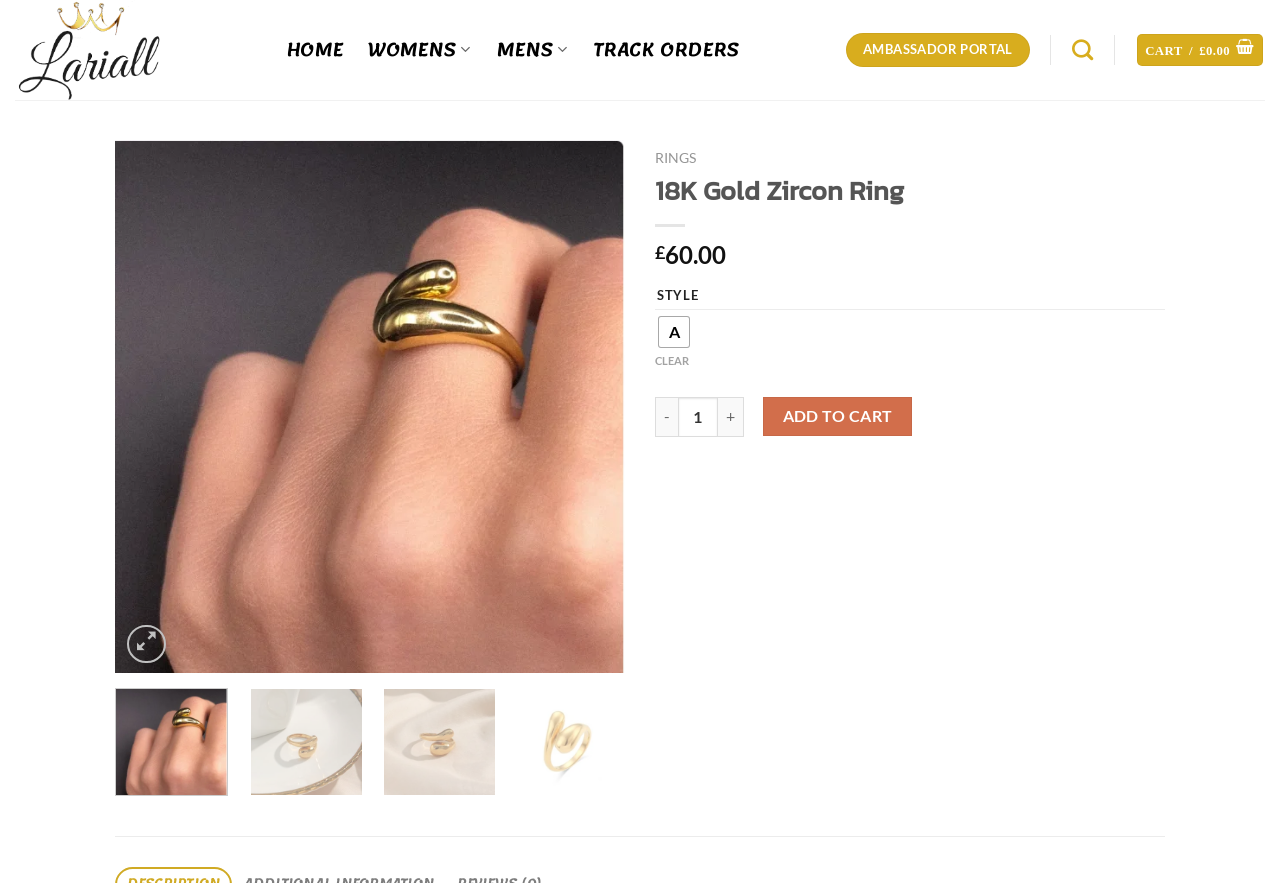Explain the webpage's layout and main content in detail.

This webpage is about a product information page for a ring. At the top left, there is a logo of "Lariall" with a link to the homepage. Next to it, there are several navigation links, including "HOME", "WOMENS", "MENS", "TRACK ORDERS", "AMBASSADOR PORTAL", and "Search". On the top right, there is a cart icon with a link to the cart page, displaying the total cost of £0.00.

Below the navigation links, there is a large figure showcasing the product, with two images of the ring from different angles. Above the figure, there is a heading stating the product name, "18K Gold Zircon Ring". Below the heading, there is a price tag of £60.00.

On the right side of the product figure, there is a section for product details. It starts with a label "STYLE" and a radio group with an option "A". Below the radio group, there is a "CLEAR" link. Further down, there is a quantity selector with a minus button, a text input, and a plus button. Next to the quantity selector, there is an "ADD TO CART" button.

At the bottom left of the product figure, there is a link with a heart icon, which is likely a wishlist or favorite button.